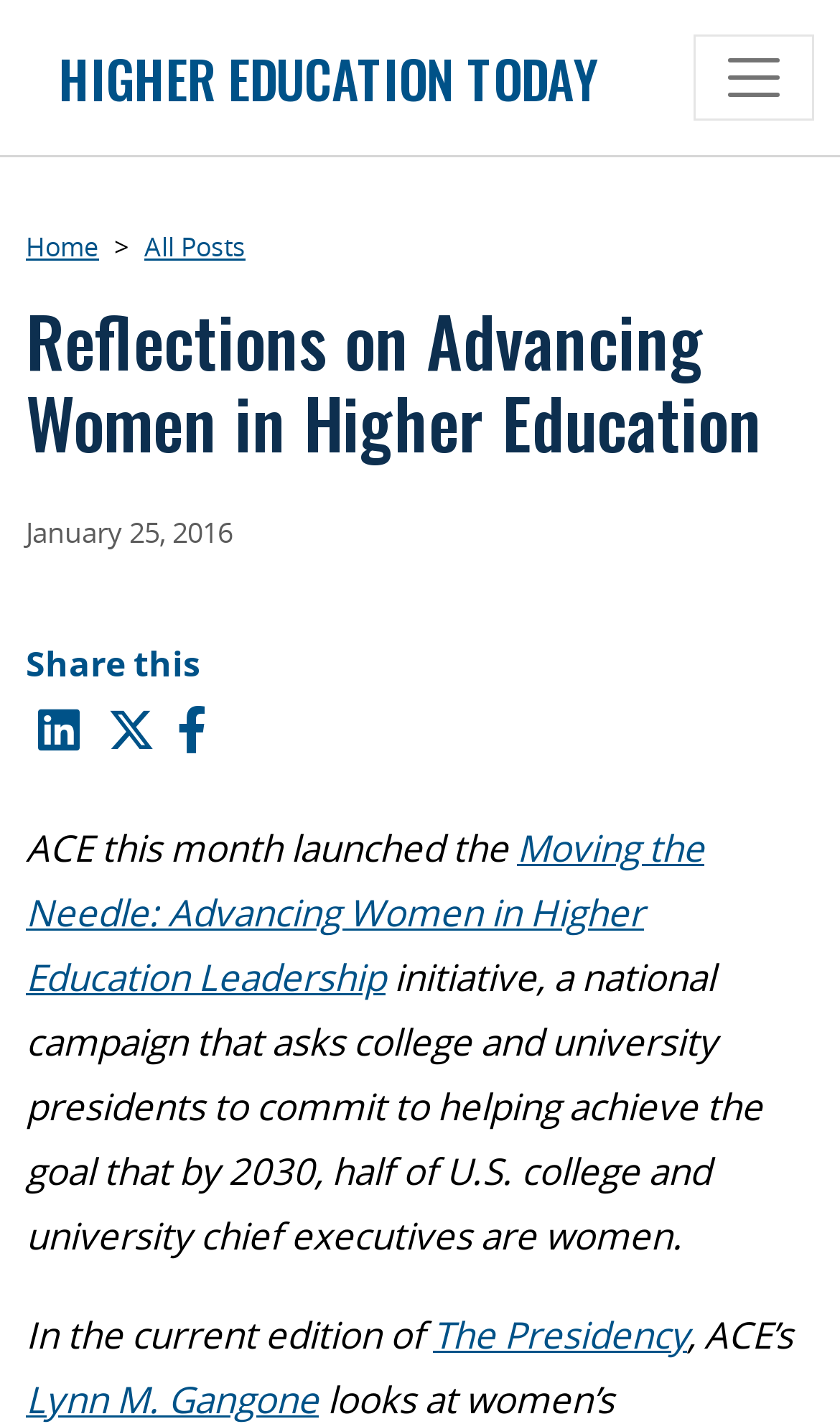Respond with a single word or phrase:
What is the topic of the article?

Advancing Women in Higher Education